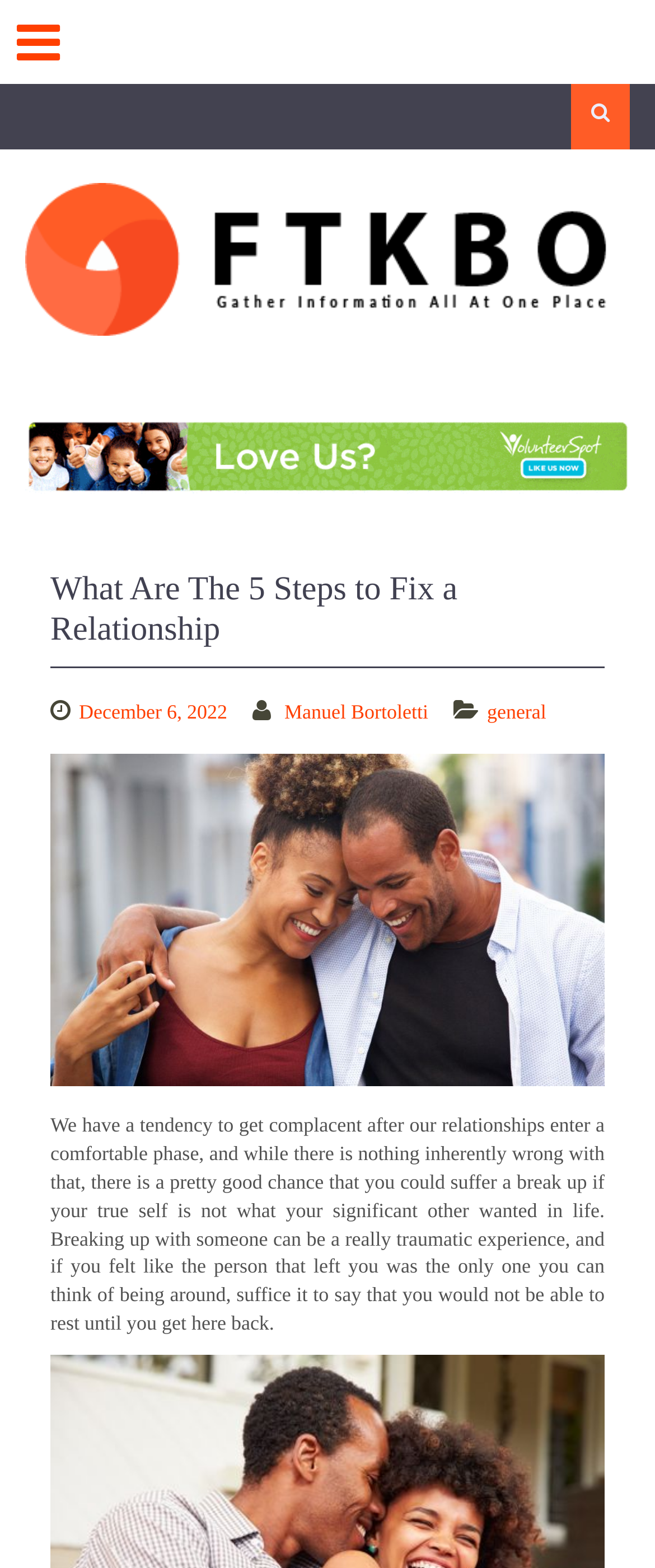Use a single word or phrase to answer the question:
What is the first sentence of the article?

We have a tendency to get complacent after our relationships enter a comfortable phase, and while there is nothing inherently wrong with that, there is a pretty good chance that